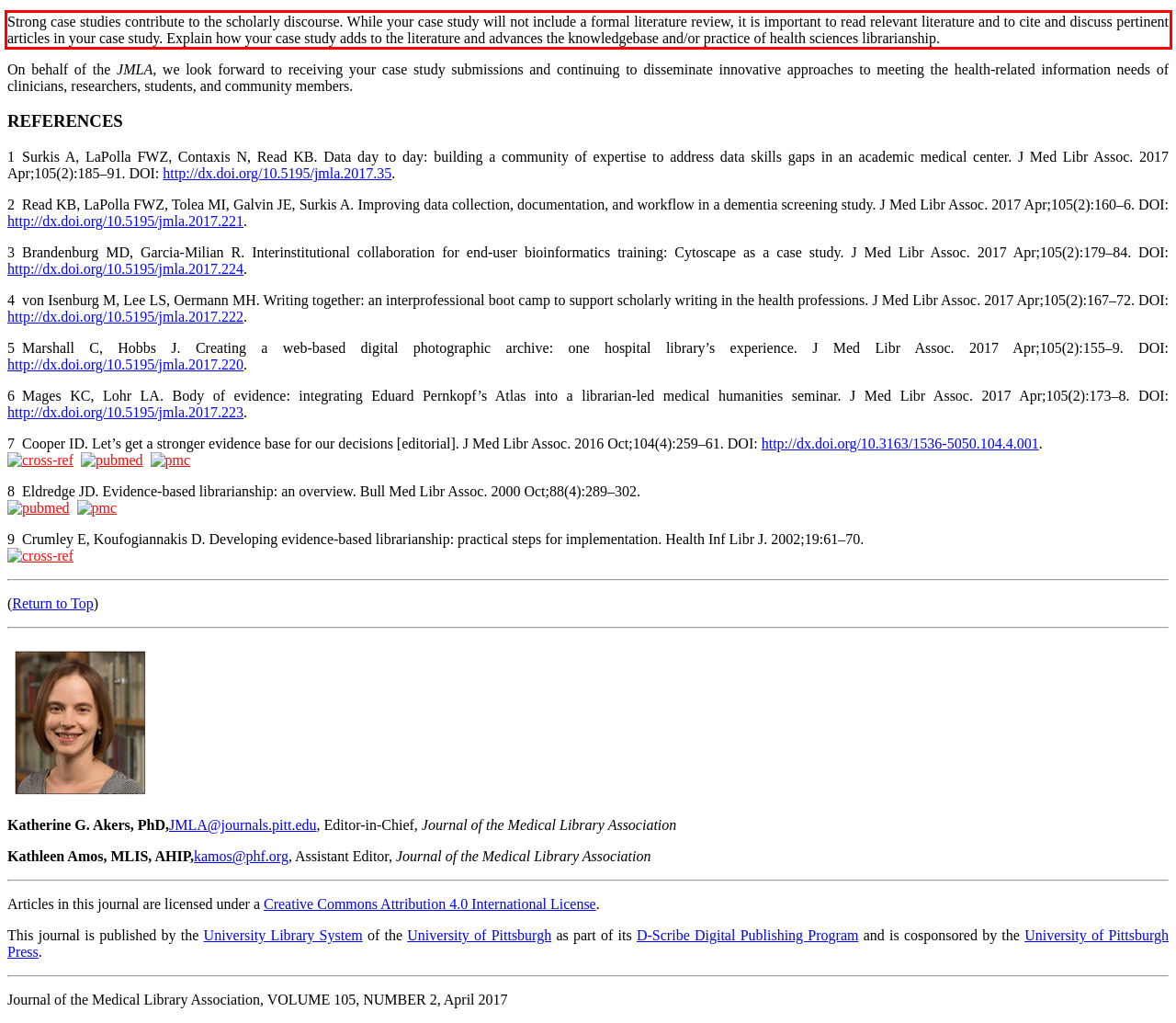Perform OCR on the text inside the red-bordered box in the provided screenshot and output the content.

Strong case studies contribute to the scholarly discourse. While your case study will not include a formal literature review, it is important to read relevant literature and to cite and discuss pertinent articles in your case study. Explain how your case study adds to the literature and advances the knowledgebase and/or practice of health sciences librarianship.